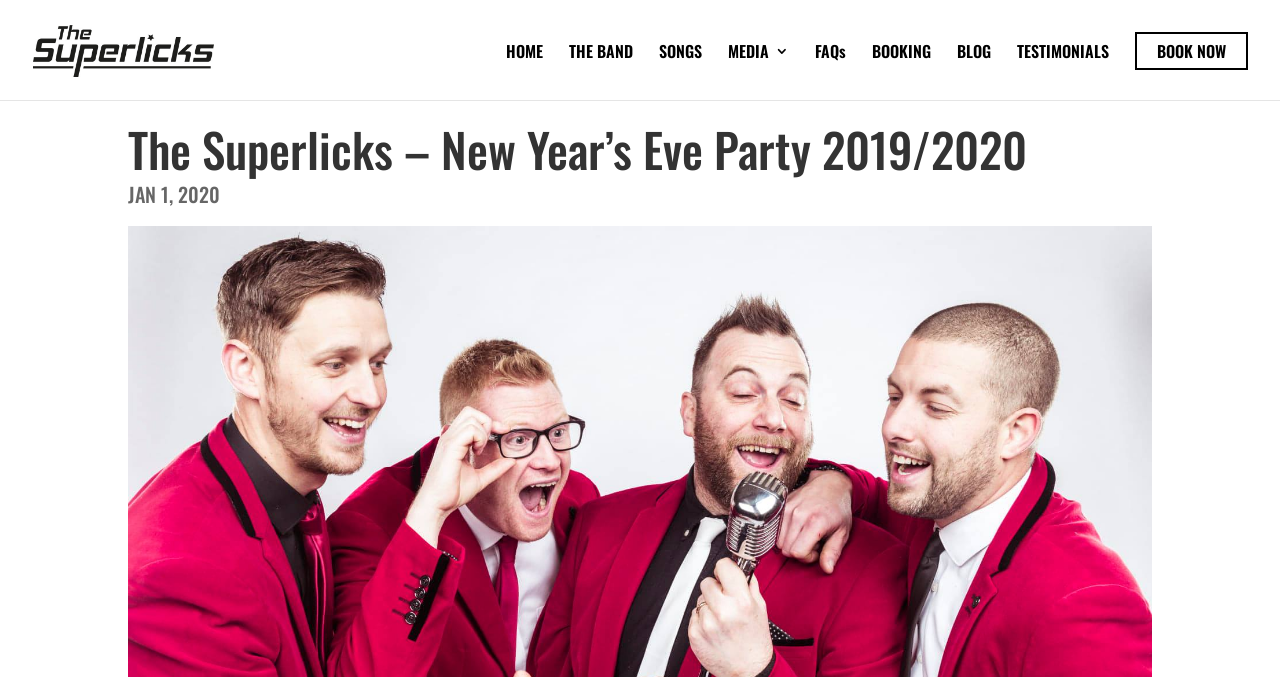Based on the image, give a detailed response to the question: What is the position of the 'BOOK NOW' link?

The 'BOOK NOW' link is located at the bottom-right corner of the webpage, with a bounding box of [0.887, 0.047, 0.975, 0.103].